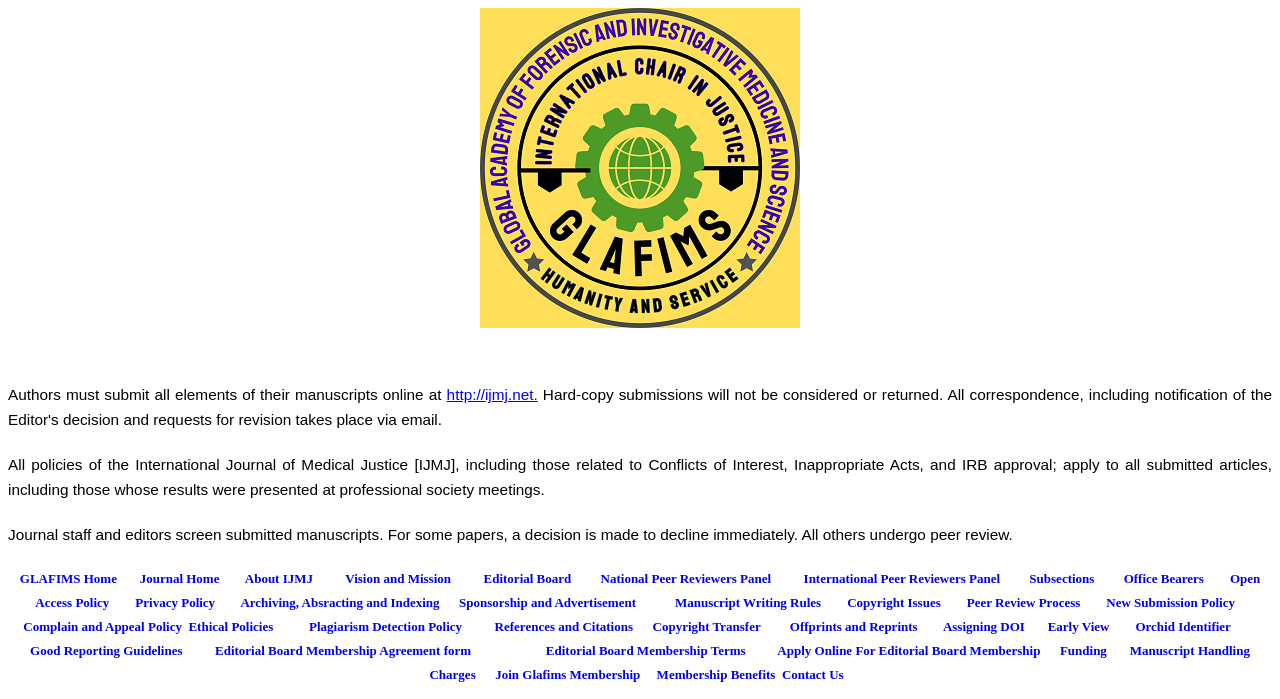How can one become a member of GLAFIMS?
Look at the image and provide a short answer using one word or a phrase.

Apply online